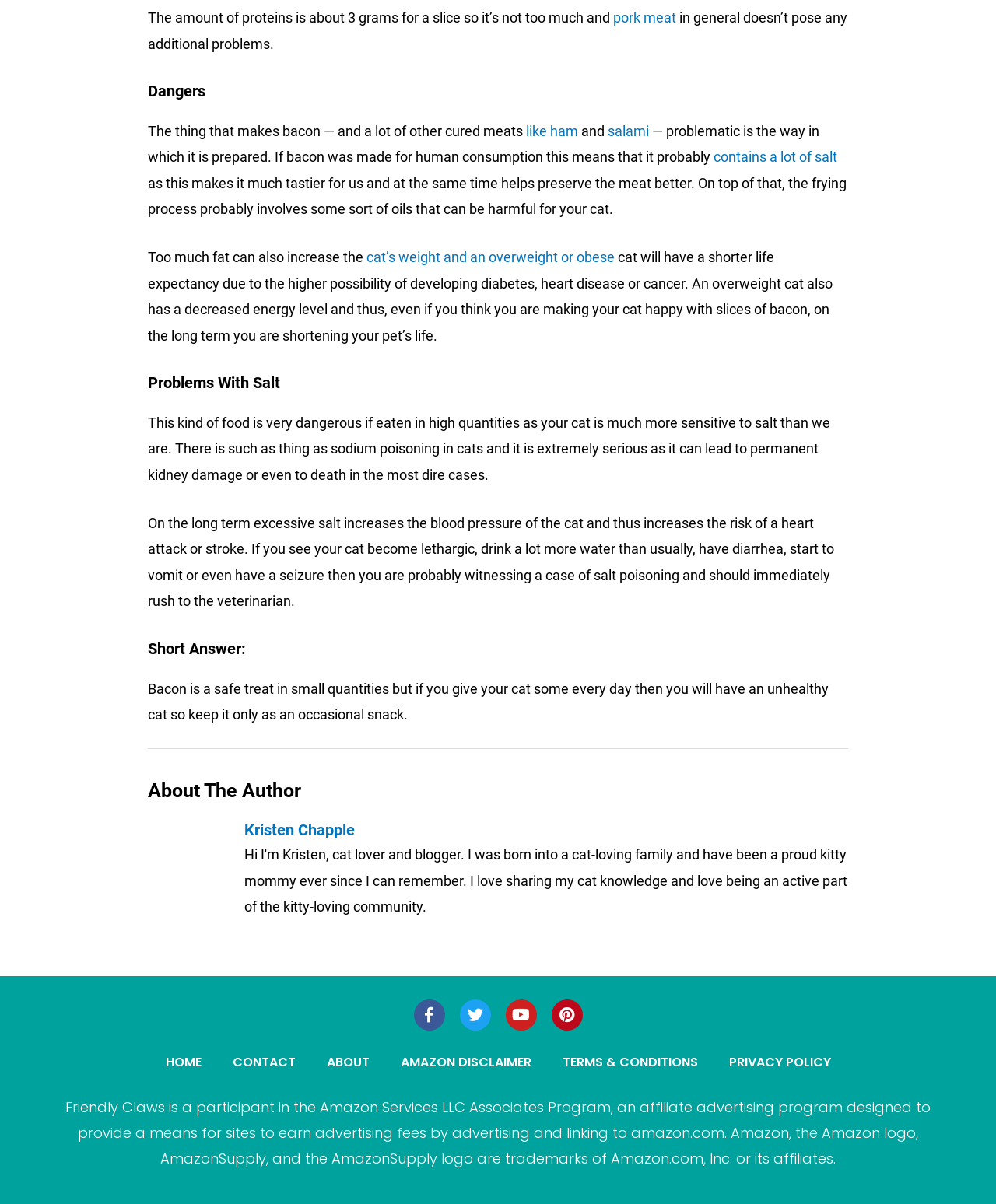What is the risk of excessive salt consumption in cats?
Carefully analyze the image and provide a detailed answer to the question.

The webpage mentions that excessive salt consumption can lead to sodium poisoning in cats, which can cause permanent kidney damage or even death in severe cases.